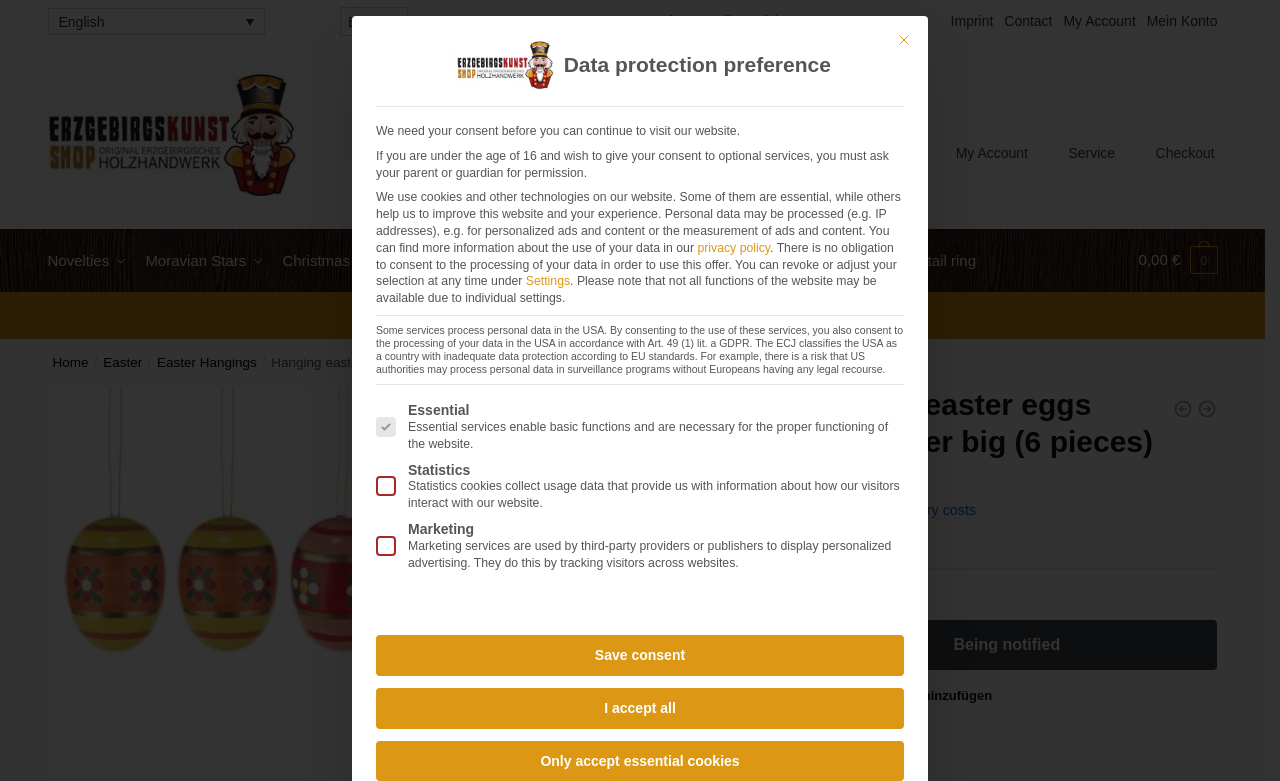What is the purpose of the 'Being notified' button?
Using the image, answer in one word or phrase.

To be notified